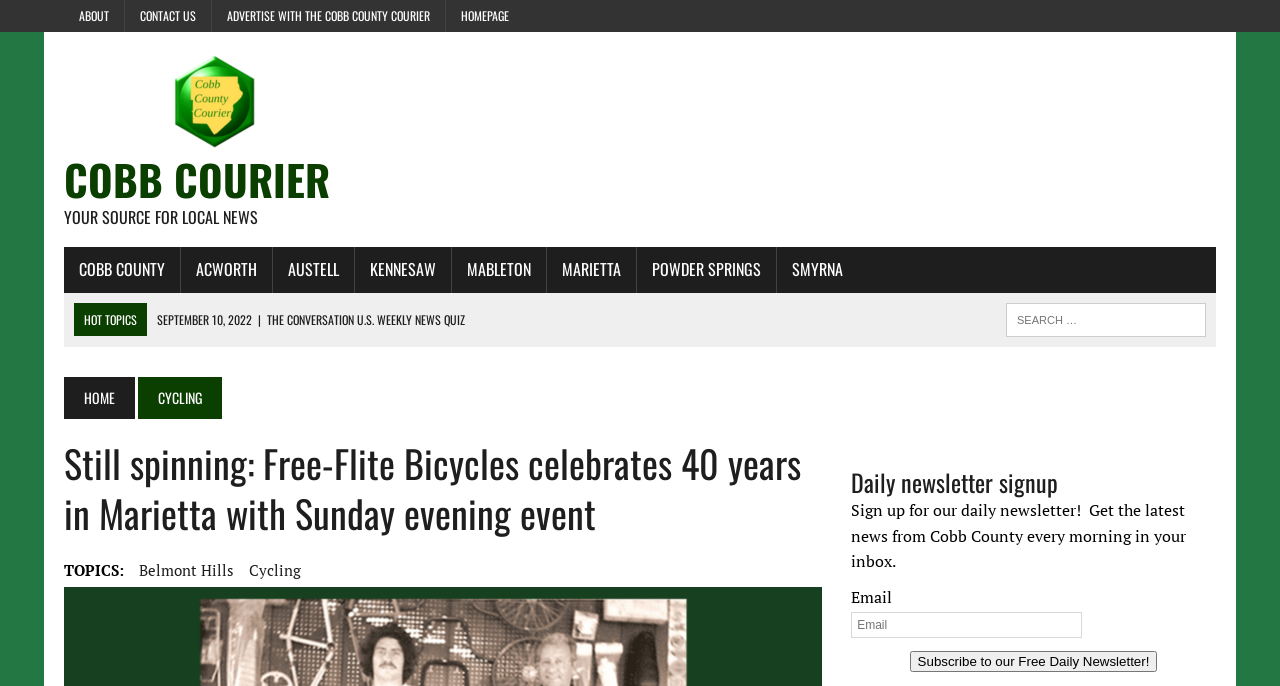Locate the bounding box coordinates of the item that should be clicked to fulfill the instruction: "Click on CYCLING link".

[0.108, 0.55, 0.173, 0.611]